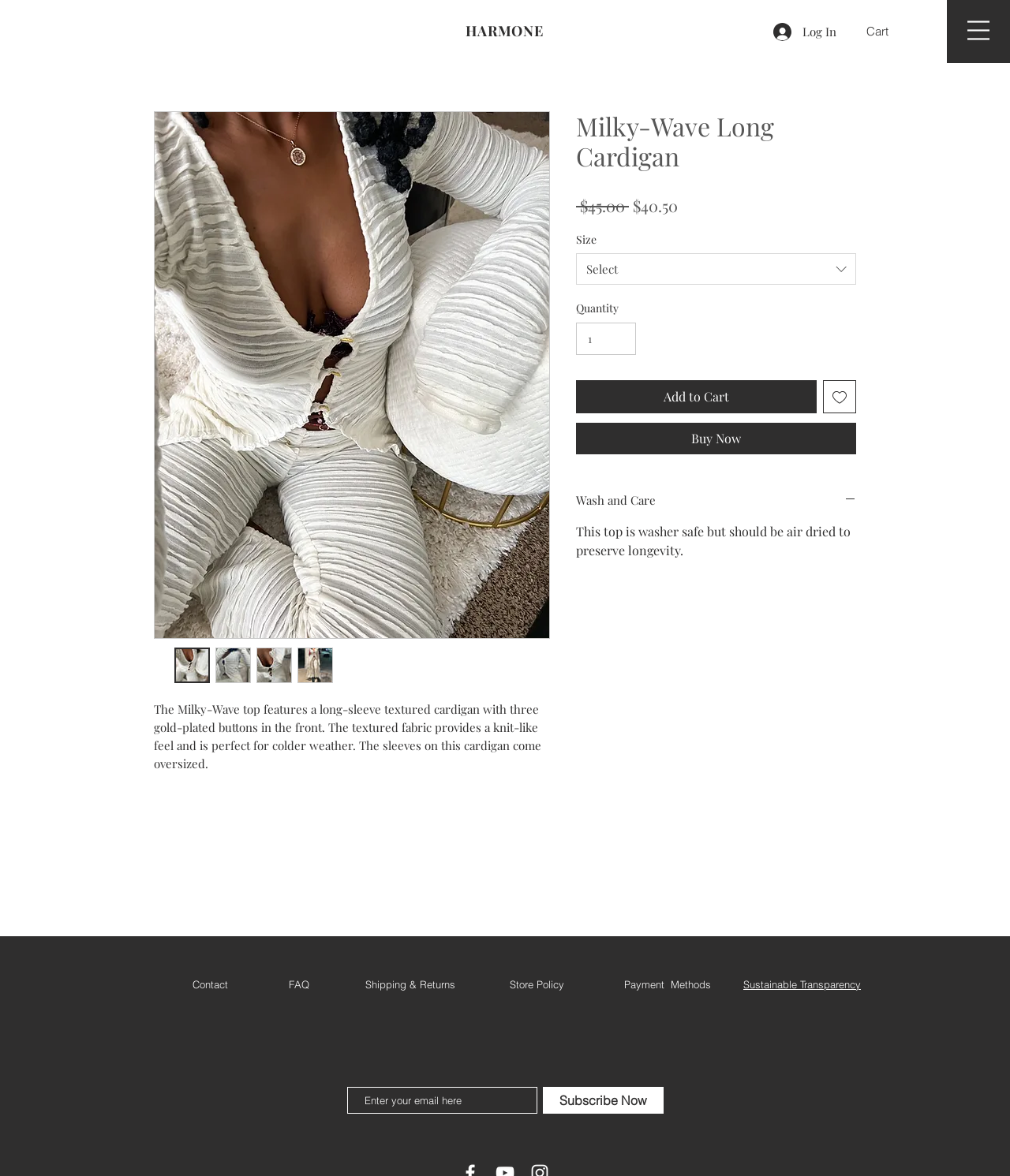Please find the bounding box coordinates of the element that you should click to achieve the following instruction: "View the product details of Milky-Wave Long Cardigan". The coordinates should be presented as four float numbers between 0 and 1: [left, top, right, bottom].

[0.152, 0.0, 0.848, 0.687]